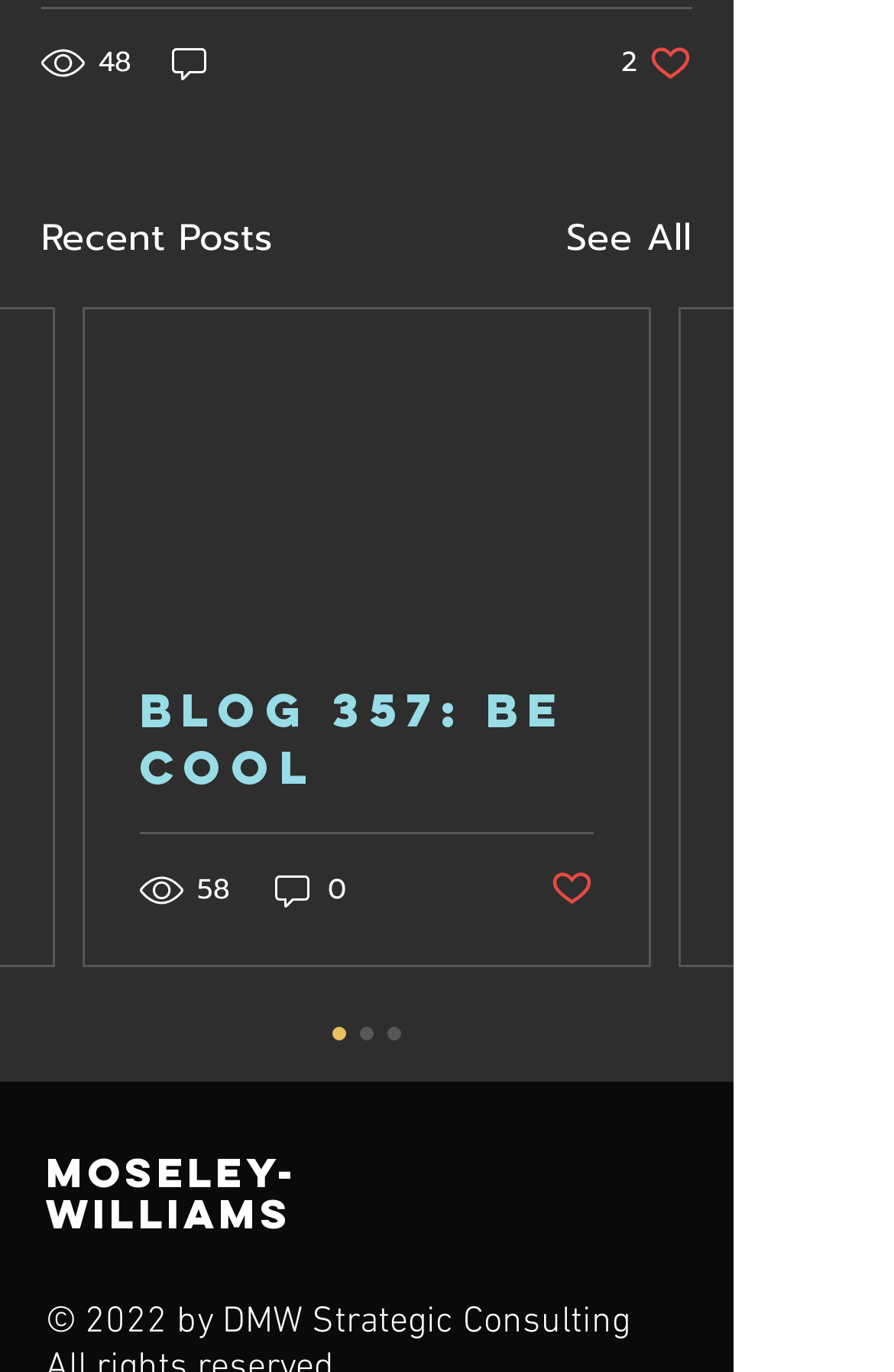Please respond to the question with a concise word or phrase:
How many comments does the first post have?

0